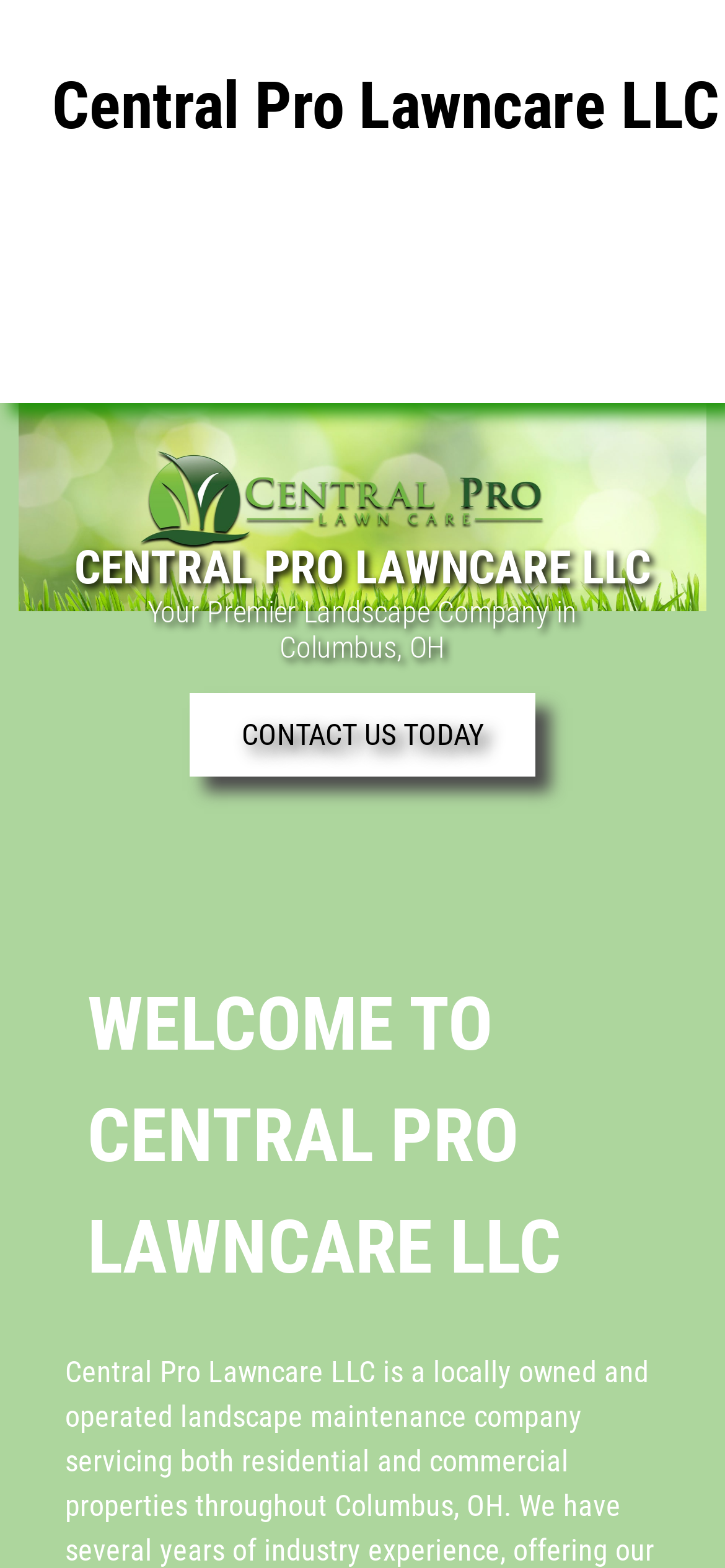Specify the bounding box coordinates for the region that must be clicked to perform the given instruction: "go to home page".

None